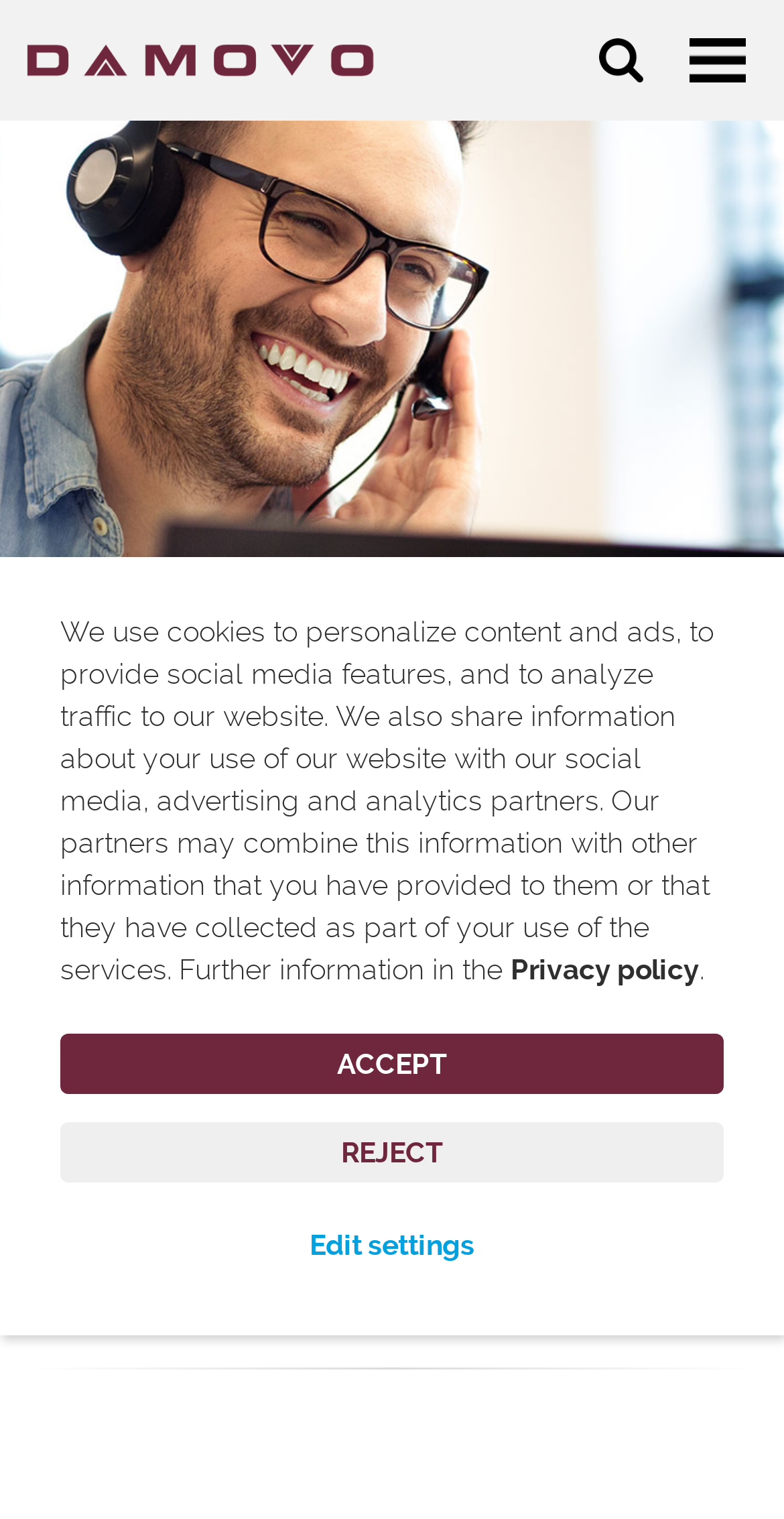How many buttons are there in the cookie policy section?
Using the image as a reference, answer with just one word or a short phrase.

2